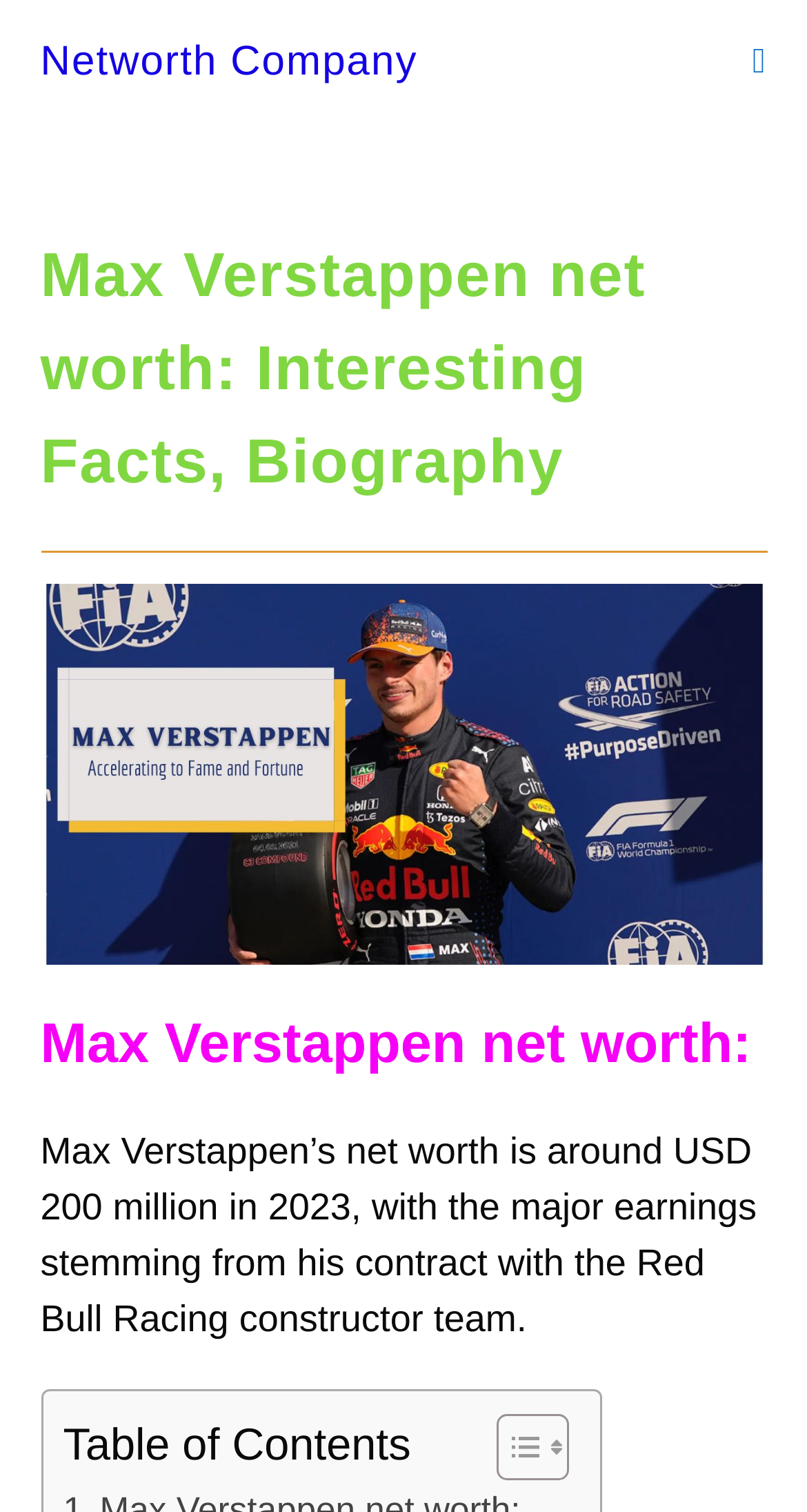Find the bounding box coordinates for the HTML element described as: "Networth Company". The coordinates should consist of four float values between 0 and 1, i.e., [left, top, right, bottom].

[0.05, 0.025, 0.518, 0.055]